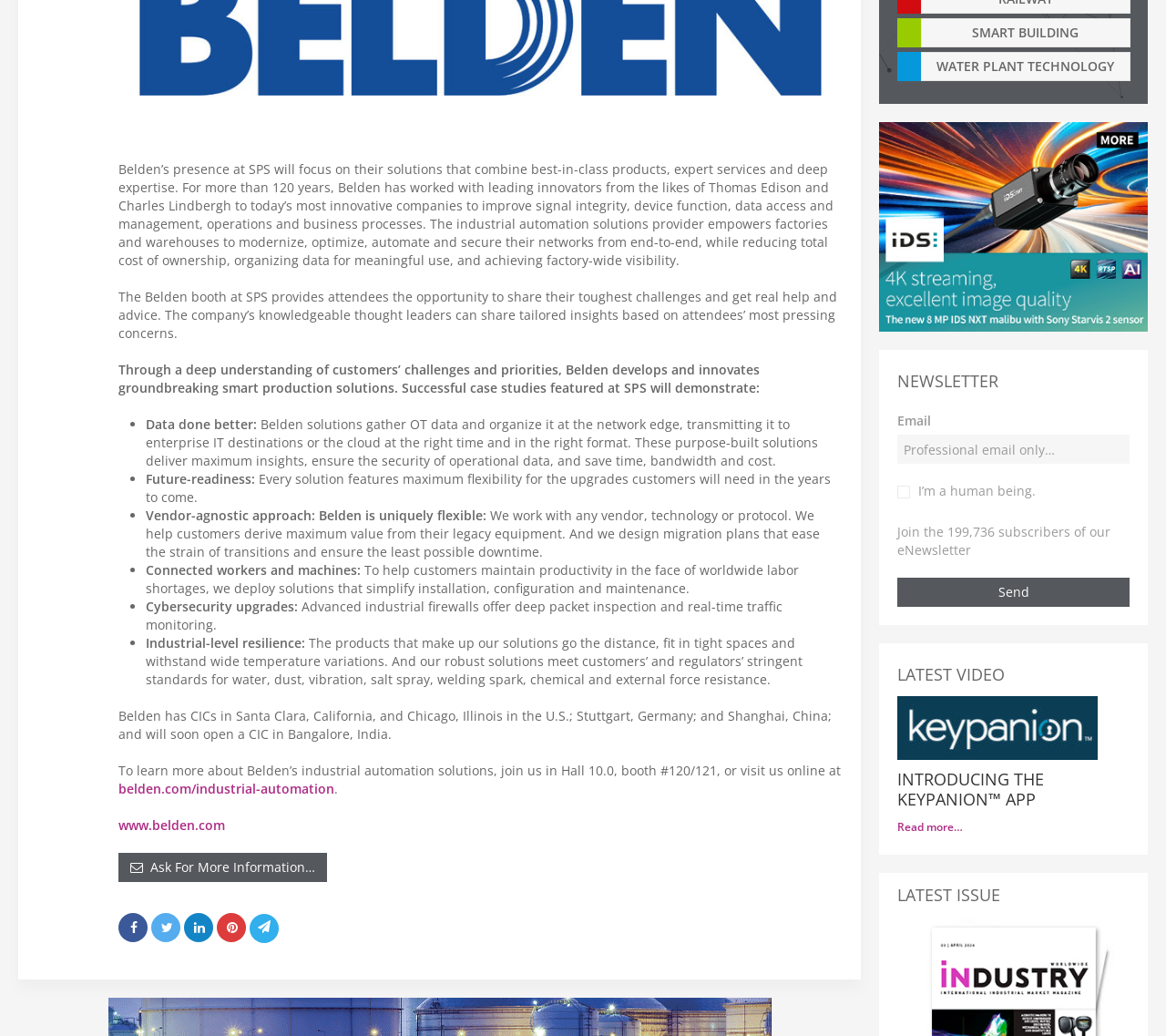Provide the bounding box coordinates of the HTML element described by the text: "WATER PLANT TECHNOLOGY".

[0.79, 0.05, 0.969, 0.078]